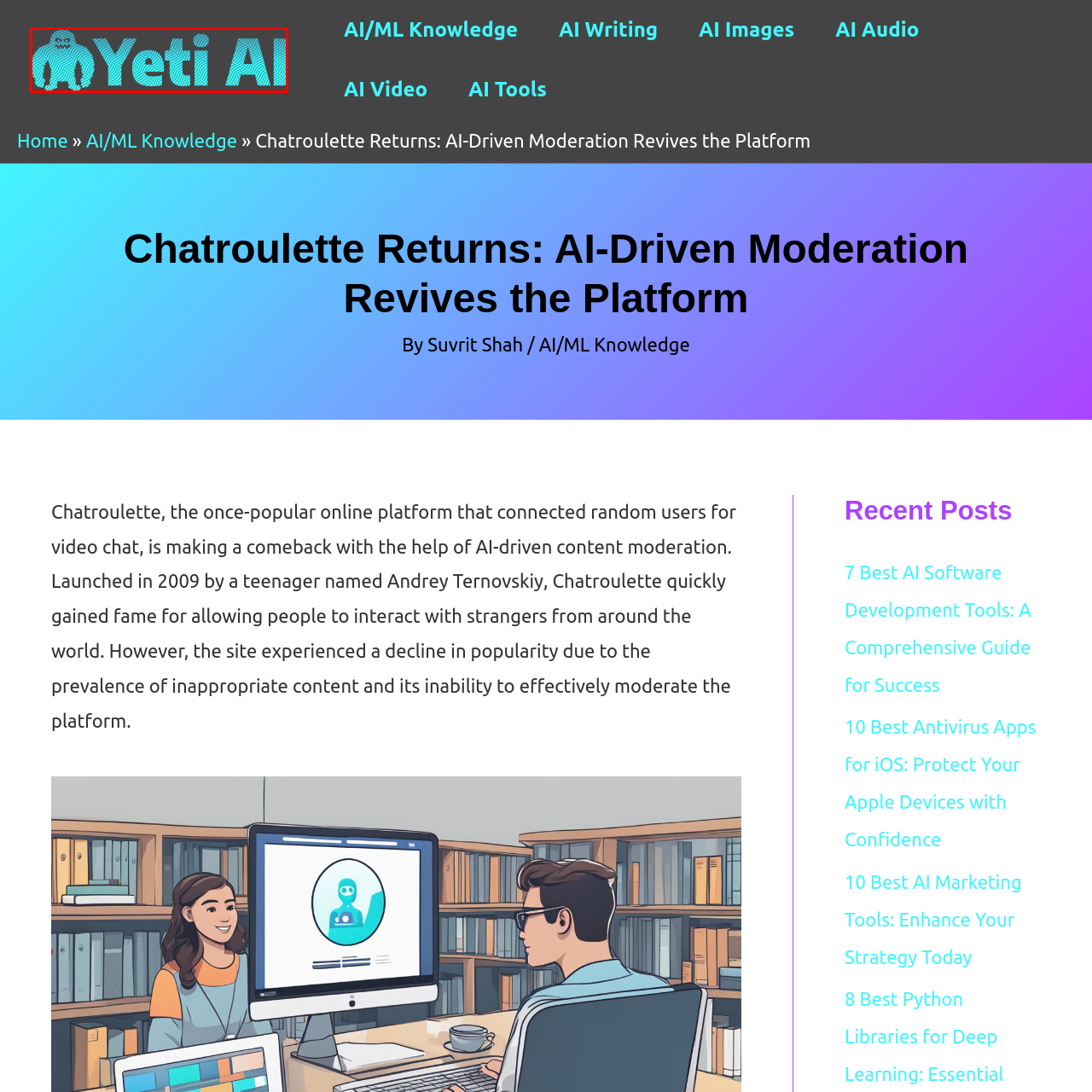What color tone is used in the 'Yeti AI' text?
Observe the part of the image inside the red bounding box and answer the question concisely with one word or a short phrase.

Cool blue